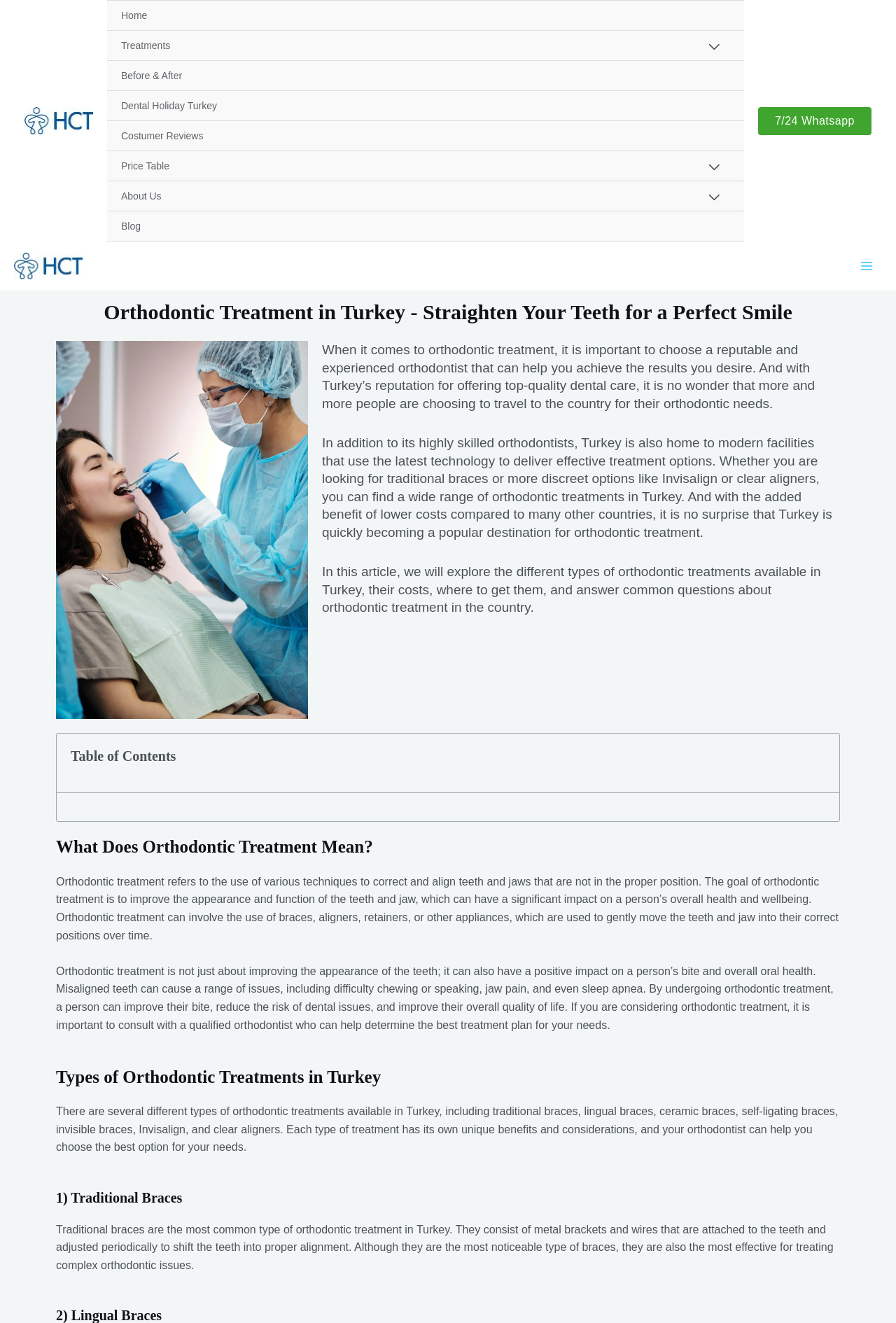Locate the coordinates of the bounding box for the clickable region that fulfills this instruction: "Toggle the menu".

[0.779, 0.023, 0.815, 0.049]